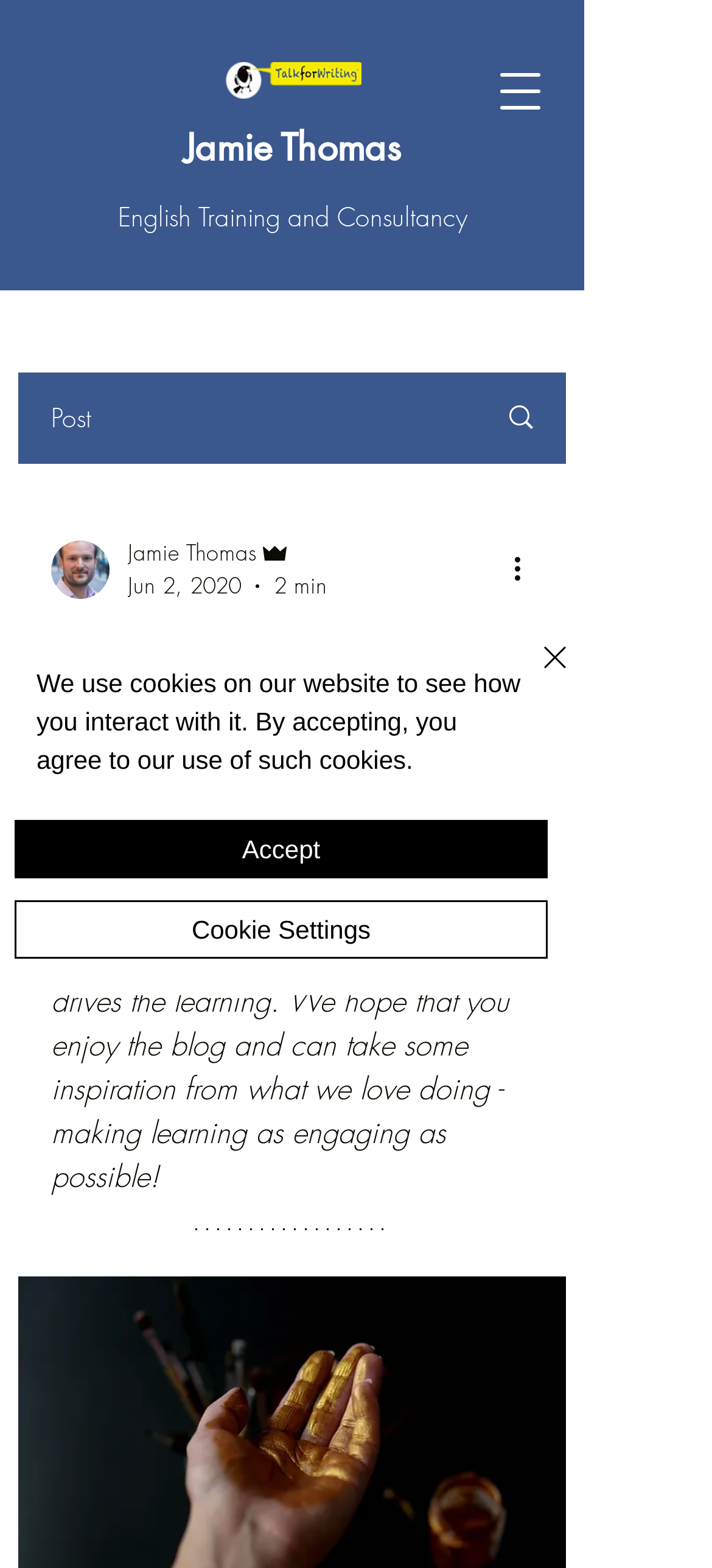How old are the boys?
Give a single word or phrase as your answer by examining the image.

9 and 8